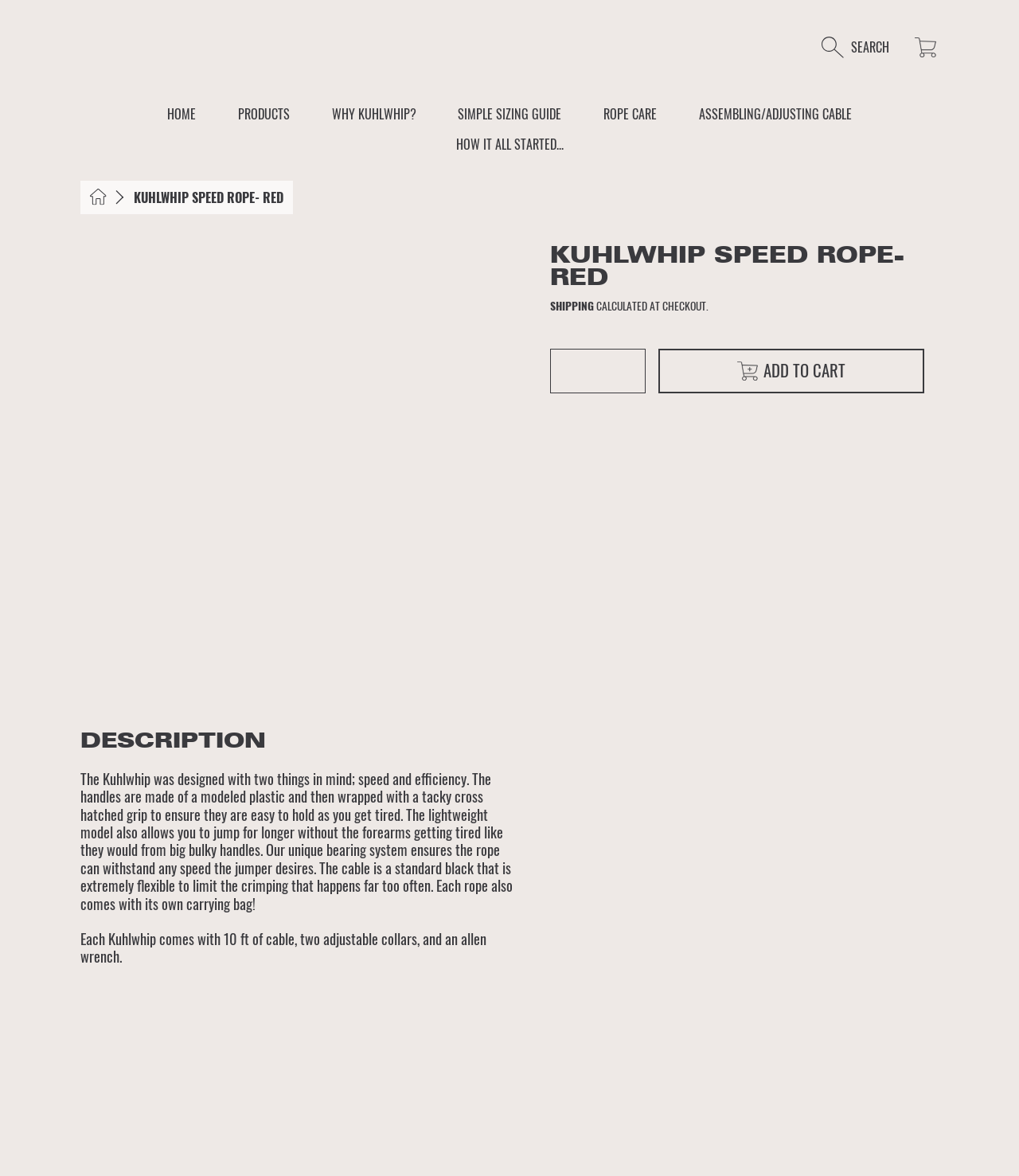Review the image closely and give a comprehensive answer to the question: What is the color of the cable?

I found the answer by reading the description of the product, which states that the cable is a standard black.